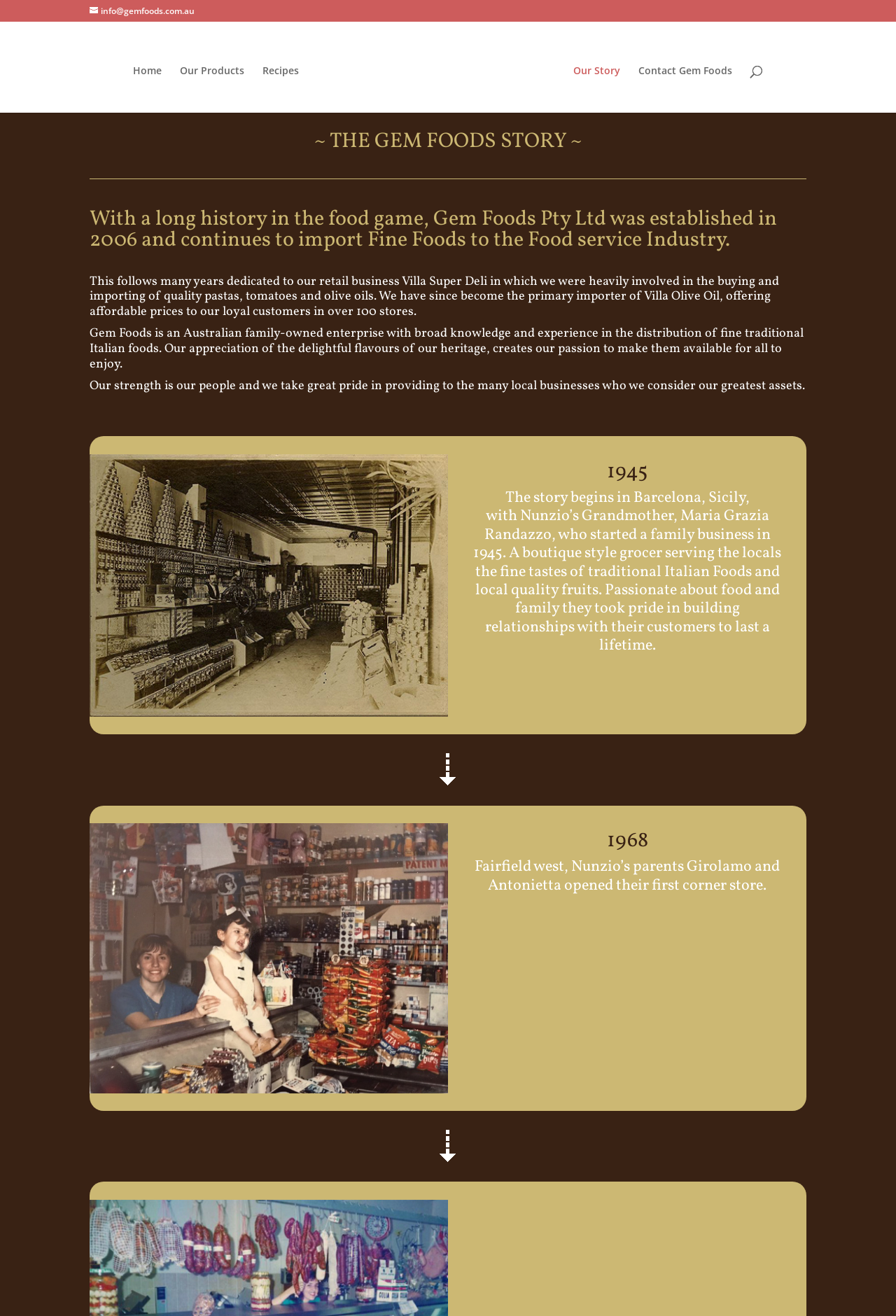What type of business did Nunzio's parents open in 1968? Examine the screenshot and reply using just one word or a brief phrase.

corner store